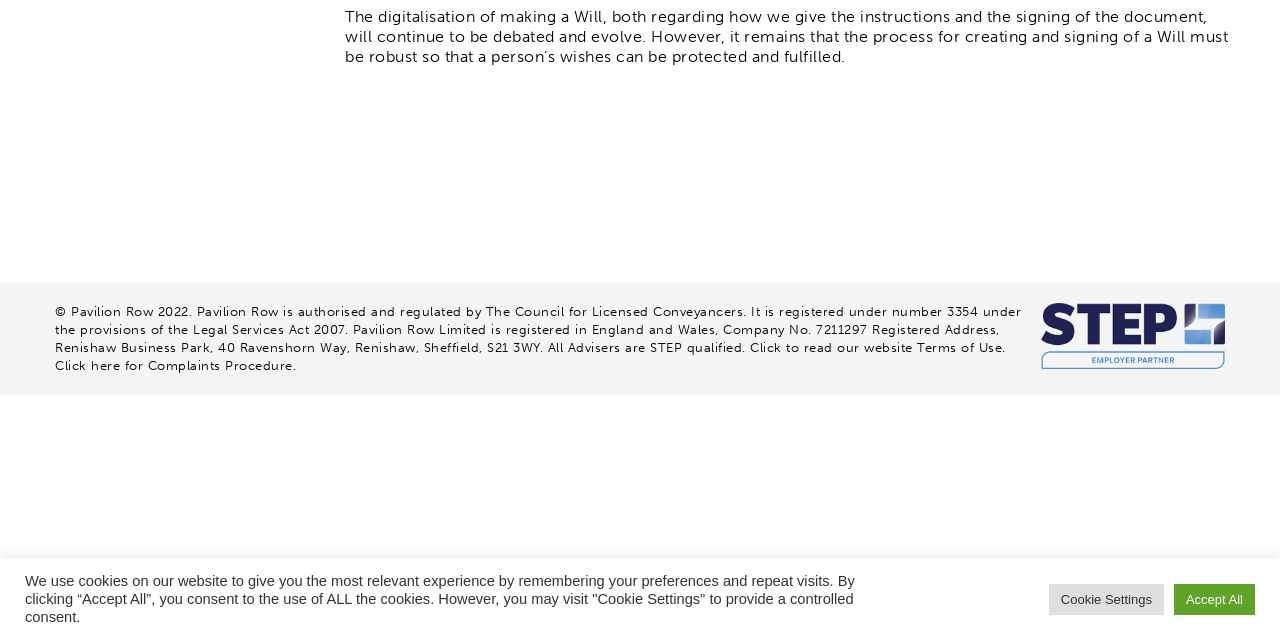Identify the bounding box coordinates for the UI element described as follows: "Accept All". Ensure the coordinates are four float numbers between 0 and 1, formatted as [left, top, right, bottom].

[0.917, 0.912, 0.98, 0.96]